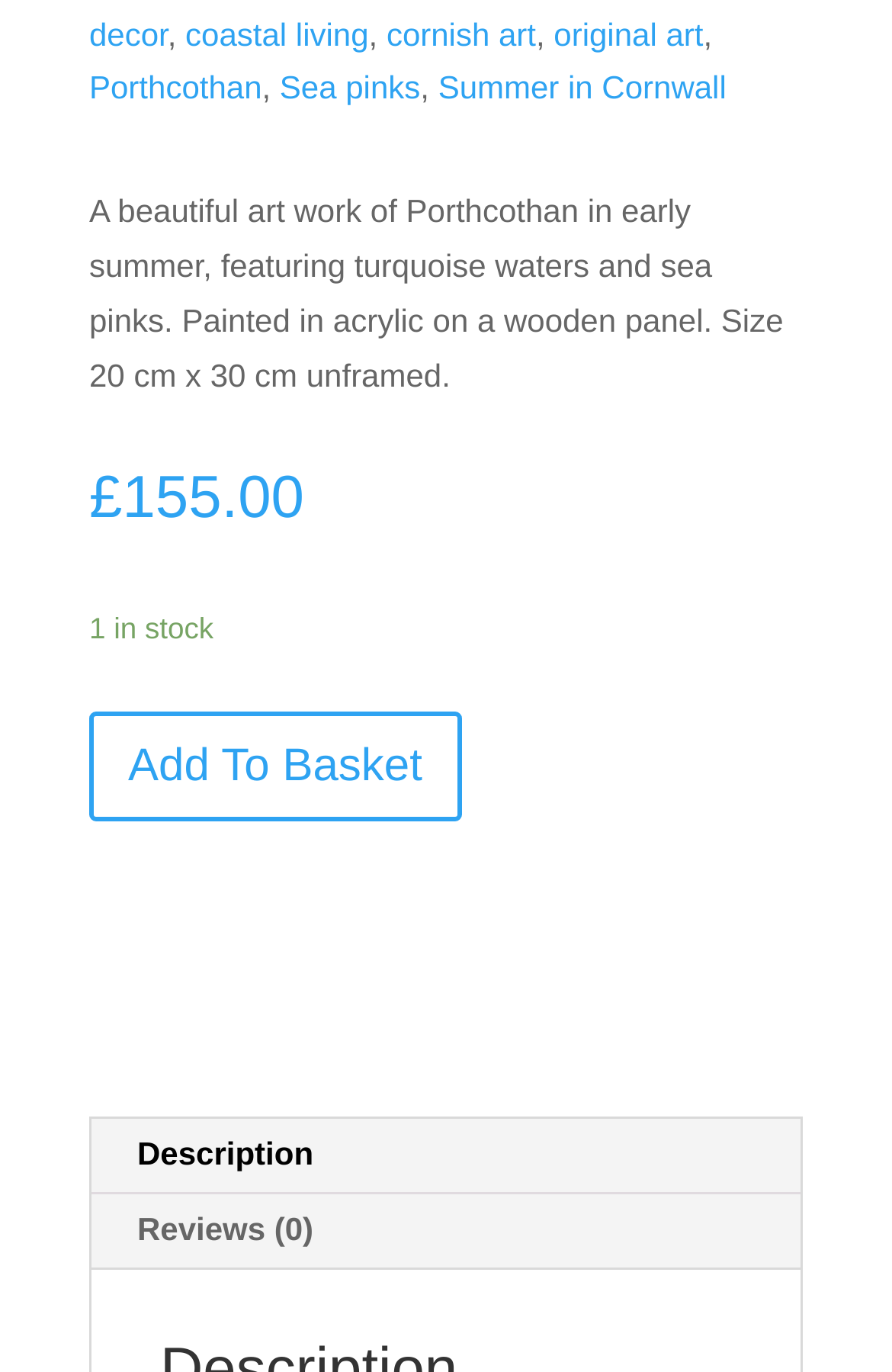Can you determine the bounding box coordinates of the area that needs to be clicked to fulfill the following instruction: "Click on the 'coastal living' link"?

[0.208, 0.011, 0.413, 0.038]